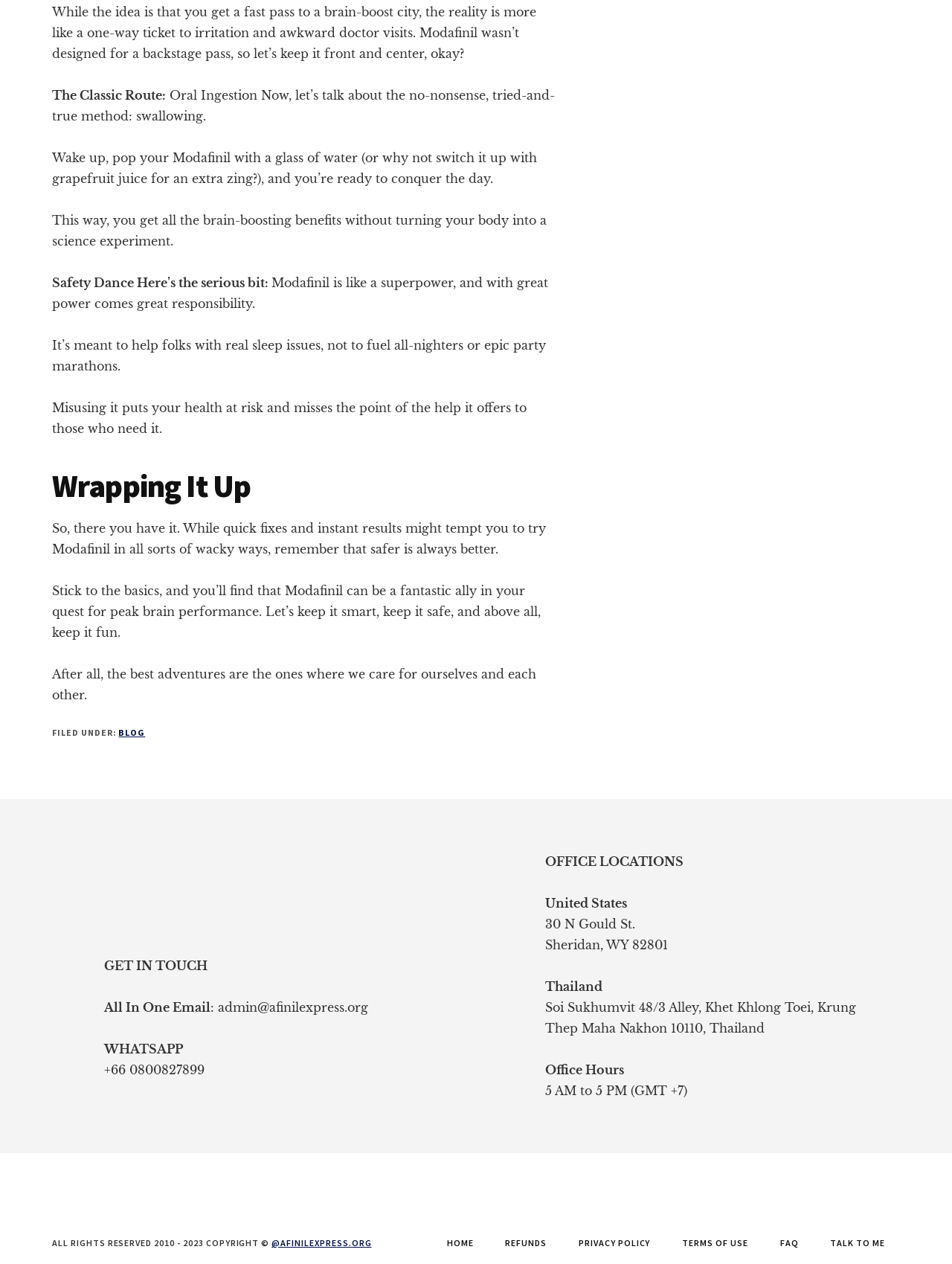What is the purpose of Modafinil?
Using the image, respond with a single word or phrase.

To help with sleep issues